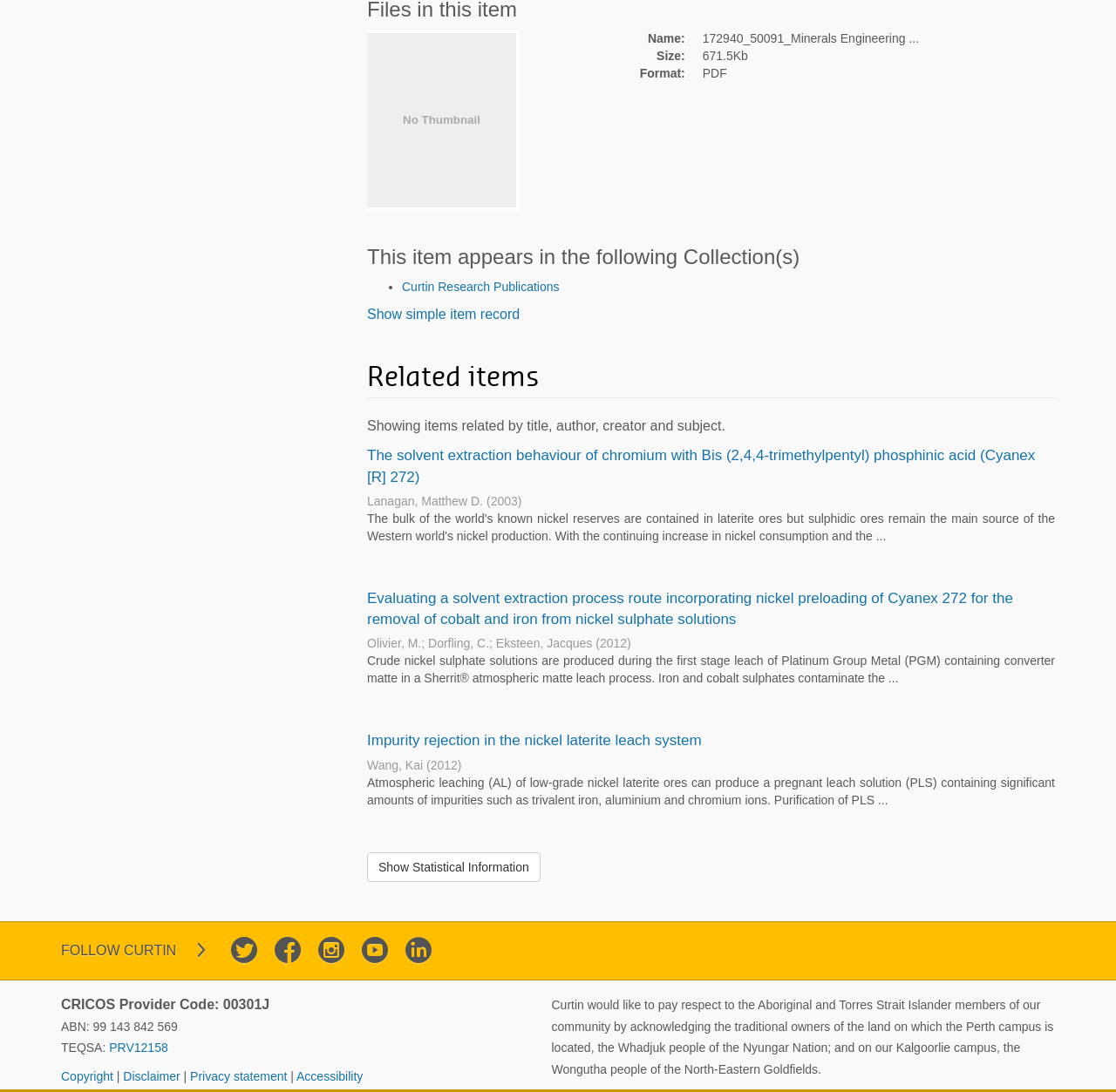Reply to the question with a brief word or phrase: How many related items are shown?

3